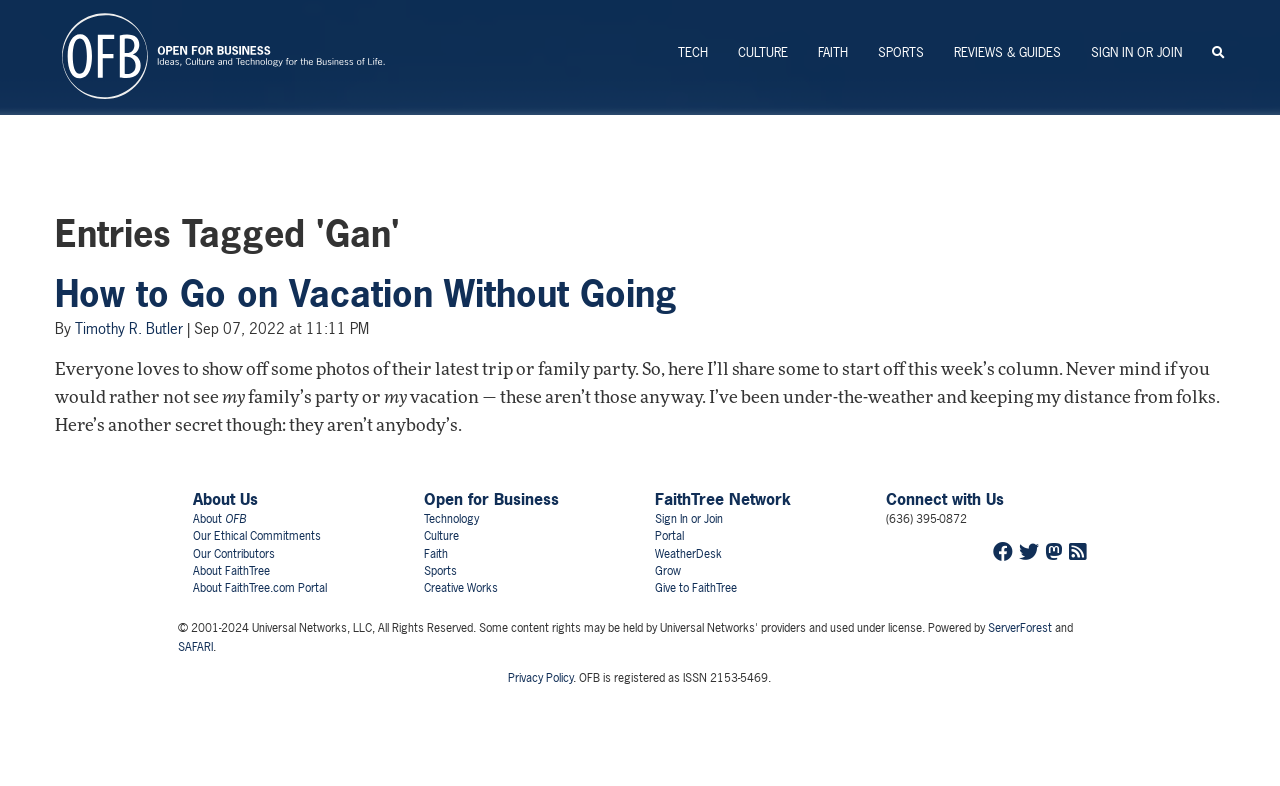Generate a comprehensive description of the contents of the webpage.

The webpage is titled "Gan' Tagged Entries - Open for Business" and has a prominent link "OFB" at the top left corner, accompanied by two images. Below this, there are several links to different categories, including "TECH", "CULTURE", "FAITH", "SPORTS", "REVIEWS & GUIDES", and "SIGN IN OR JOIN", as well as a search icon.

The main content of the page is divided into sections, with headings such as "Entries Tagged 'Gan'", "About Us", "Open for Business", "FaithTree Network", and "Connect with Us". The first section features a heading "How to Go on Vacation Without Going" with a link to the article, followed by the author's name and date of publication. The article's text is displayed below, with several paragraphs discussing the topic.

The "About Us" section has links to "About OFB", "Our Ethical Commitments", "Our Contributors", and other related pages. The "Open for Business" section has links to categories such as "Technology", "Culture", "Faith", and "Sports". The "FaithTree Network" section has links to "Sign In or Join", "Portal", "WeatherDesk", and other related pages.

The "Connect with Us" section features a phone number and links to OFB's social media profiles on Facebook, Twitter, and Mastodon, as well as an RSS feed link. There are also links to "ServerForest" and "SAFARI" at the bottom of the page, along with a privacy policy link and a statement about OFB's ISSN registration.